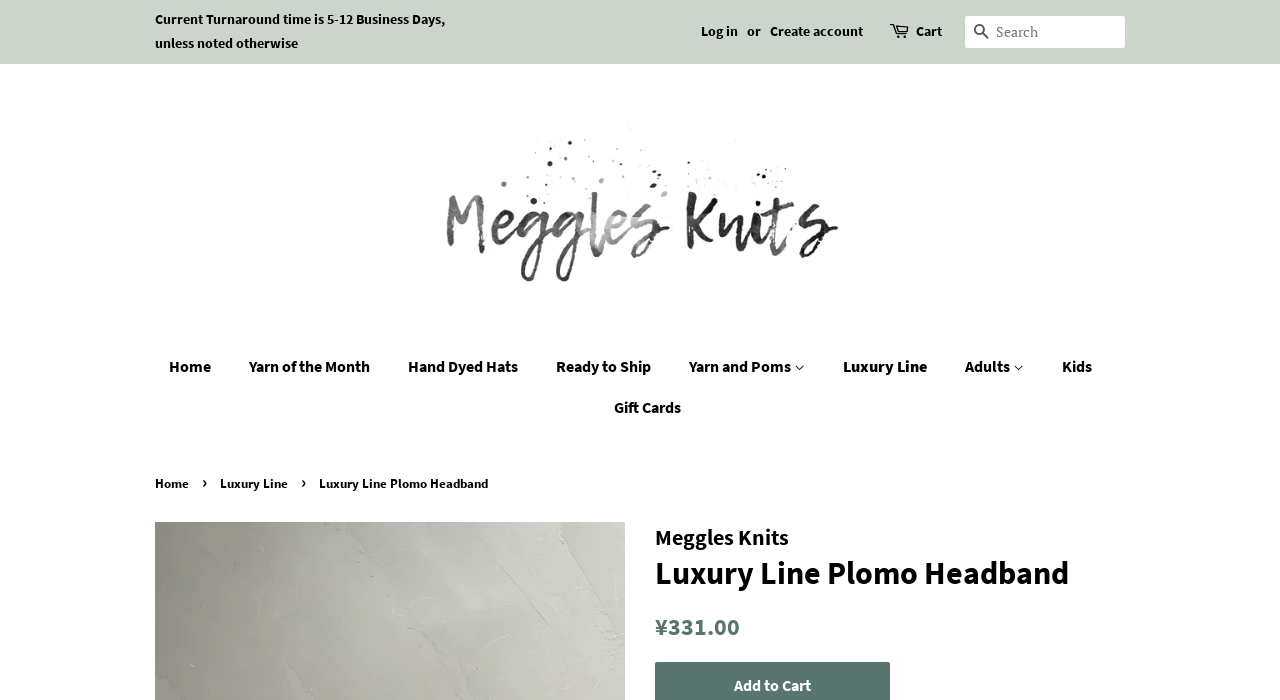Identify the headline of the webpage and generate its text content.

Luxury Line Plomo Headband